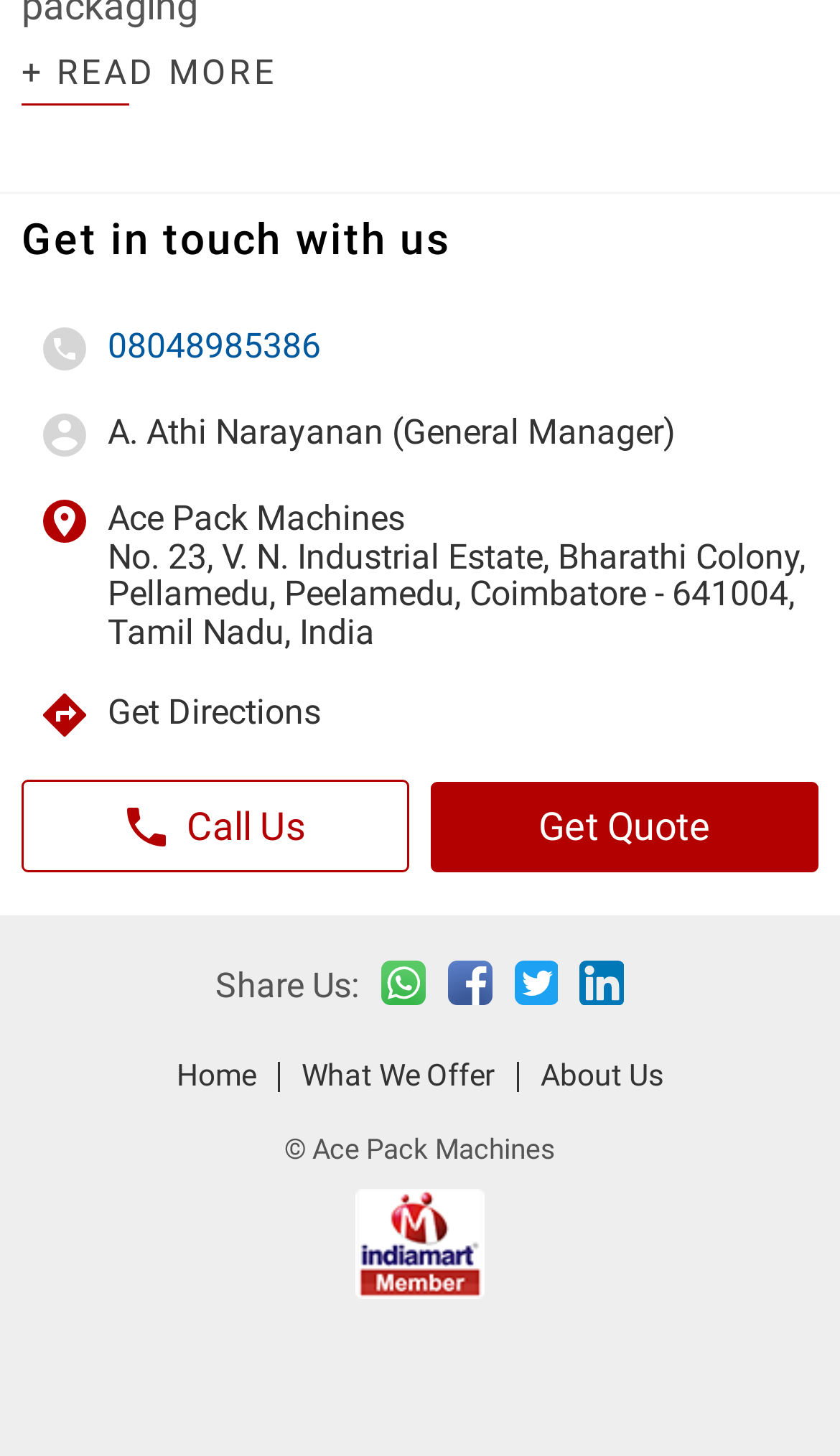What is the name of the general manager?
Using the information from the image, provide a comprehensive answer to the question.

The name of the general manager can be found in the section 'Get in touch with us' where it is written as 'A. Athi Narayanan (General Manager)'.